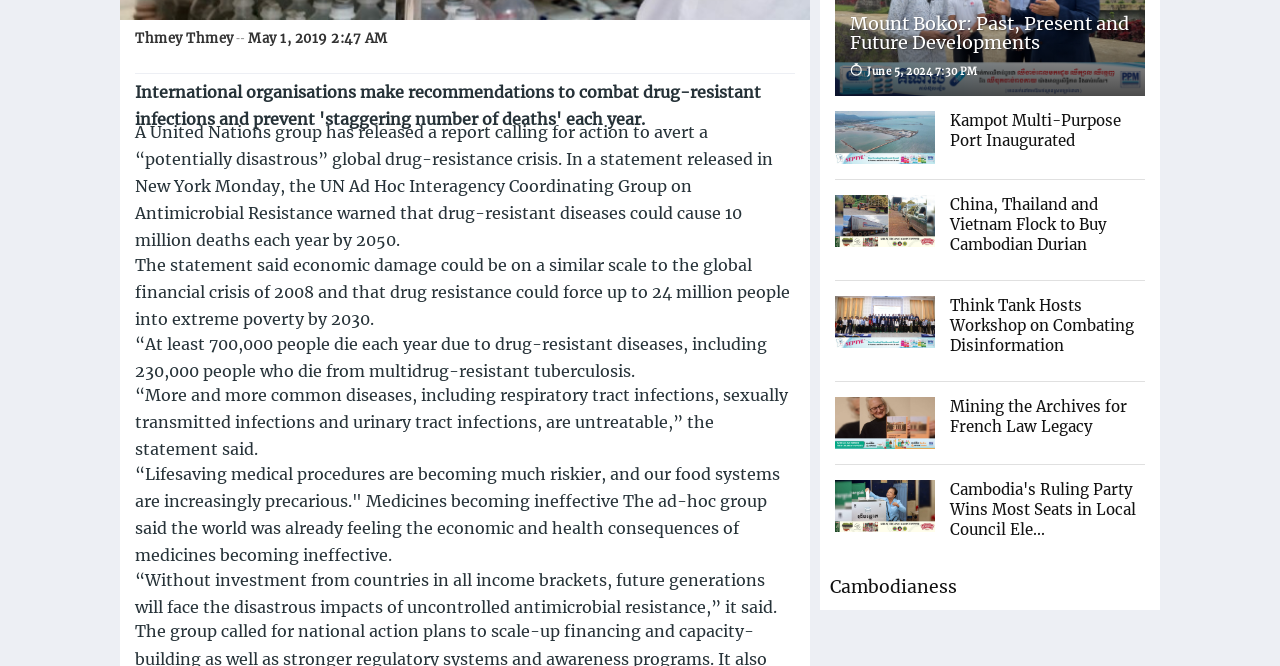Could you determine the bounding box coordinates of the clickable element to complete the instruction: "Explore Think Tank Hosts Workshop on Combating Disinformation"? Provide the coordinates as four float numbers between 0 and 1, i.e., [left, top, right, bottom].

[0.652, 0.444, 0.73, 0.522]